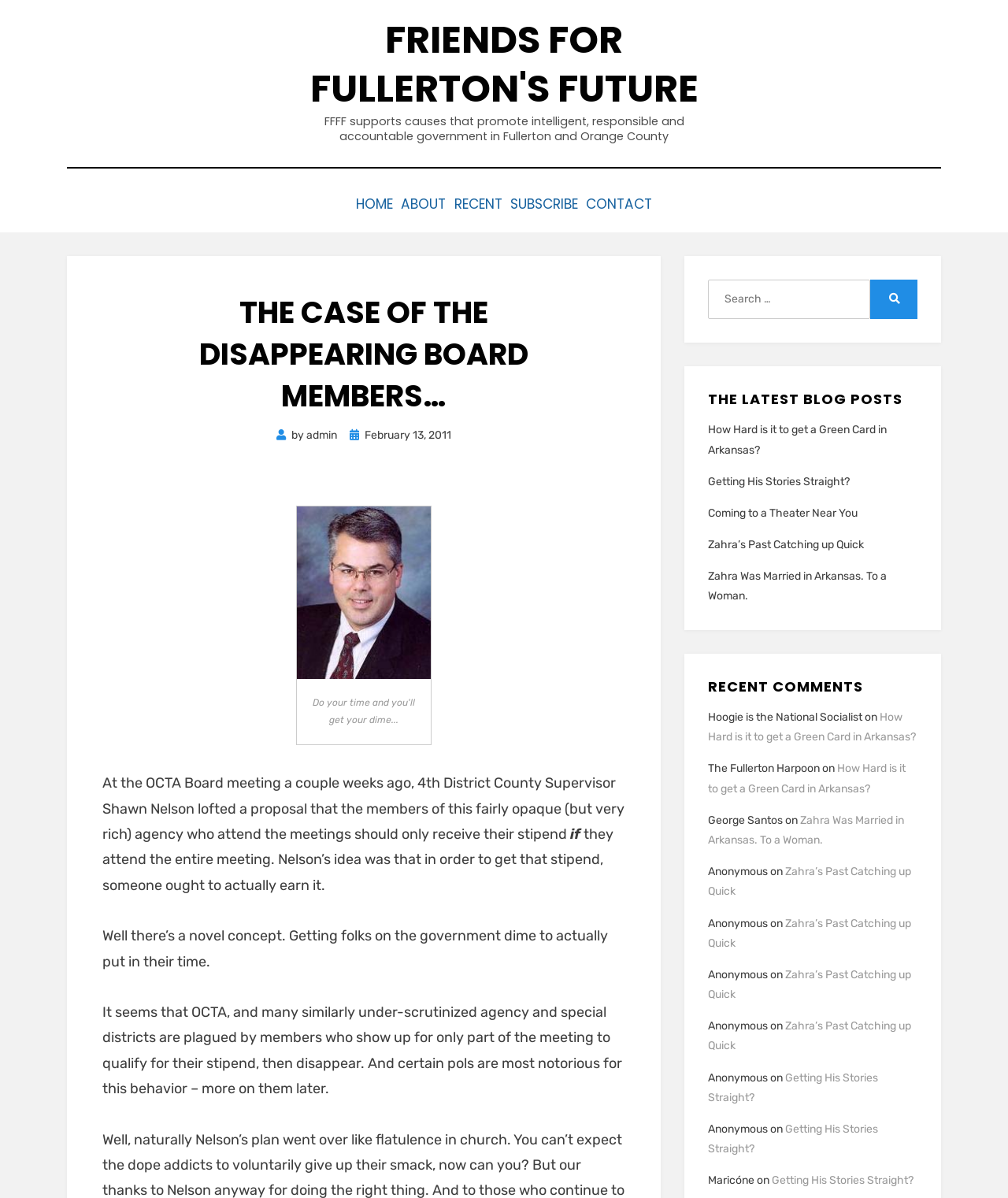Provide a thorough description of the webpage's content and layout.

The webpage is titled "The Case of The Disappearing Board Members... - Friends For Fullerton's Future". At the top, there is a header section with a link to "FRIENDS FOR FULLERTON'S FUTURE" and a brief description of the organization's mission. Below this, there is a navigation menu with links to "HOME", "ABOUT", "RECENT", "SUBSCRIBE", and "CONTACT".

The main content of the page is an article titled "THE CASE OF THE DISAPPEARING BOARD MEMBERS…". The article is written by "admin" and was posted on February 13, 2011. The article discusses a proposal made by 4th District County Supervisor Shawn Nelson at an OCTA Board meeting, suggesting that board members should only receive their stipend if they attend the entire meeting.

The article is accompanied by an image with a caption. The text of the article is divided into several paragraphs, with the main content discussing the issue of board members not attending full meetings and the proposal to change this.

On the right side of the page, there is a search bar with a button labeled "Search". Below this, there is a section titled "THE LATEST BLOG POSTS" with links to several recent blog posts. Further down, there is a section titled "RECENT COMMENTS" with a list of recent comments on the blog, including the name of the commenter and the title of the post they commented on.

Overall, the webpage appears to be a blog or news site focused on local government and politics in Fullerton and Orange County.